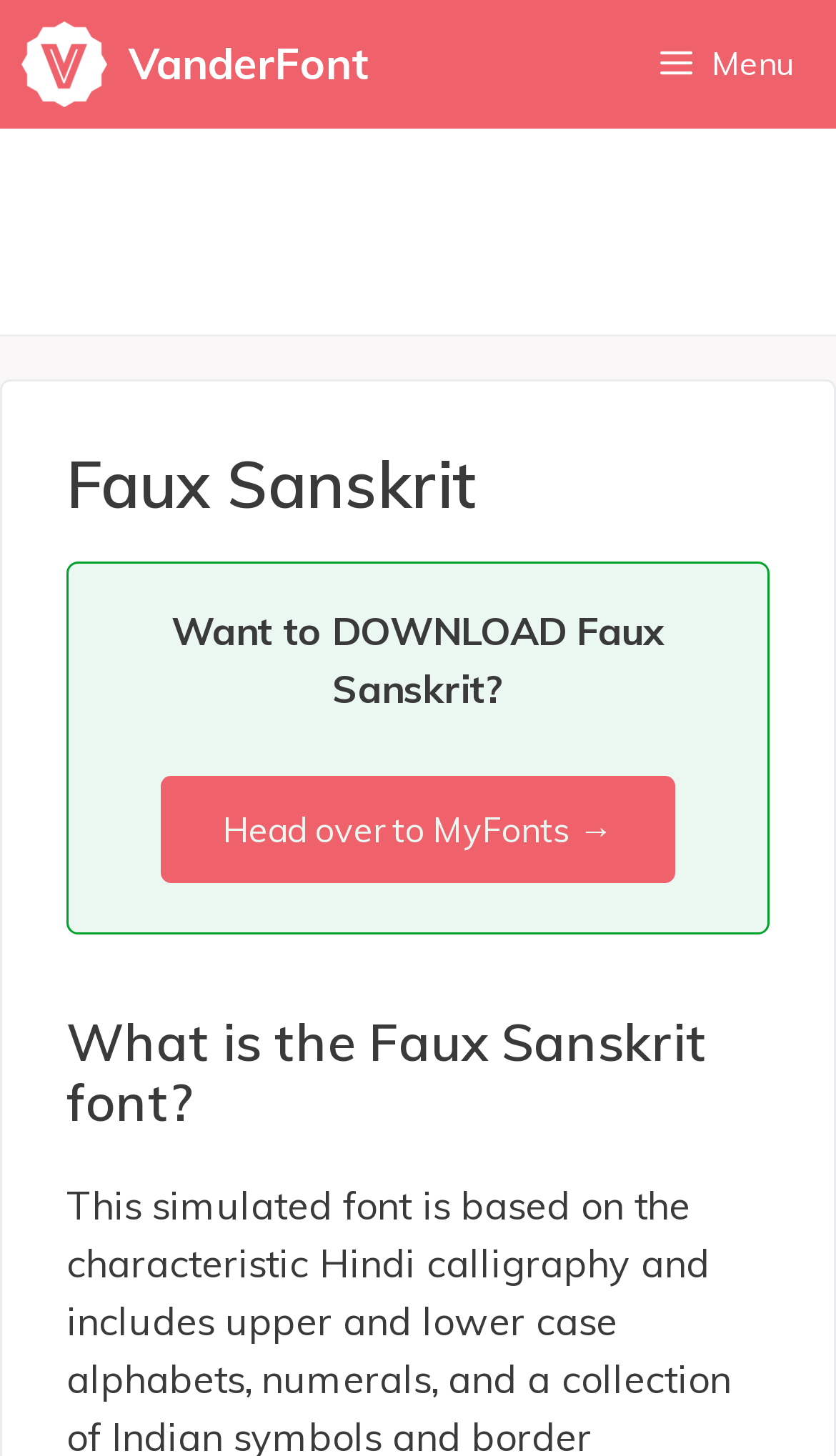What is the topic of the heading below the main heading?
Based on the screenshot, provide a one-word or short-phrase response.

What is the Faux Sanskrit font?